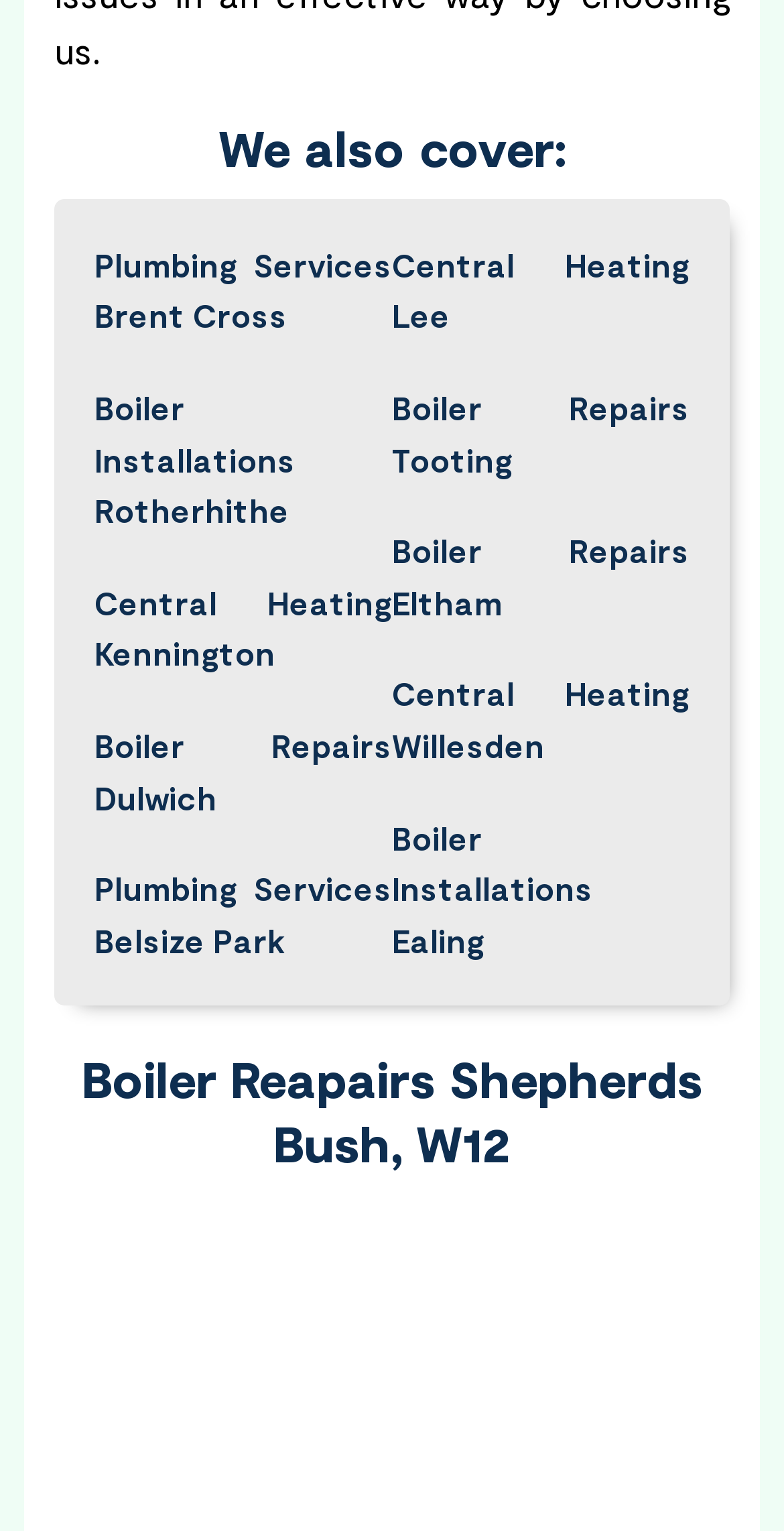Pinpoint the bounding box coordinates of the element that must be clicked to accomplish the following instruction: "go to Central Heating Lee". The coordinates should be in the format of four float numbers between 0 and 1, i.e., [left, top, right, bottom].

[0.5, 0.156, 0.879, 0.223]